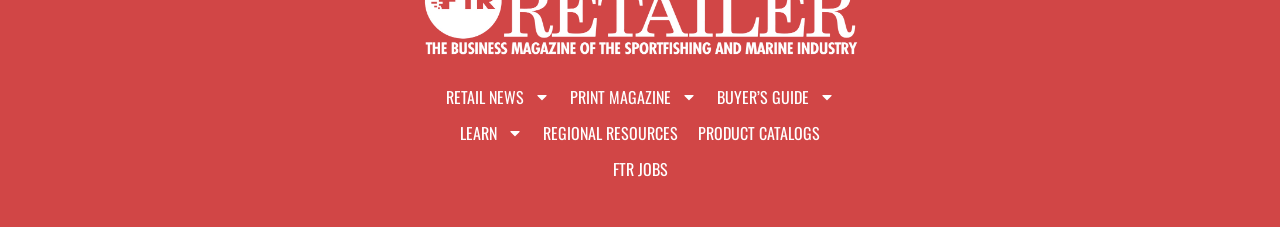Identify the bounding box coordinates for the UI element described as follows: Buyer’s Guide. Use the format (top-left x, top-left y, bottom-right x, bottom-right y) and ensure all values are floating point numbers between 0 and 1.

[0.552, 0.349, 0.66, 0.508]